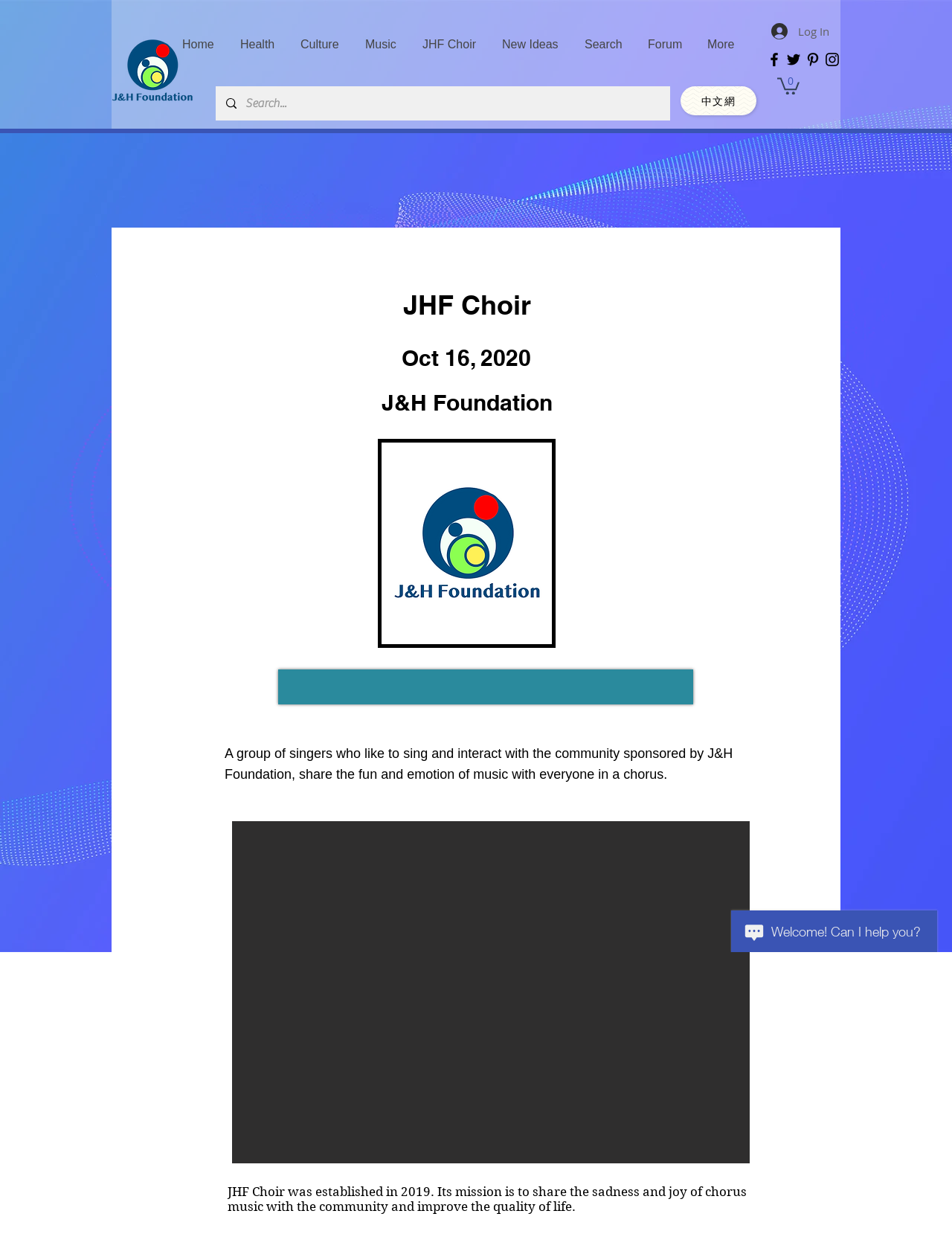How many social media links are there?
Provide a comprehensive and detailed answer to the question.

I counted the number of social media links by looking at the 'Social Bar' list, which contains links to Facebook, Twitter, Pinterest, and Instagram. Therefore, there are 4 social media links.